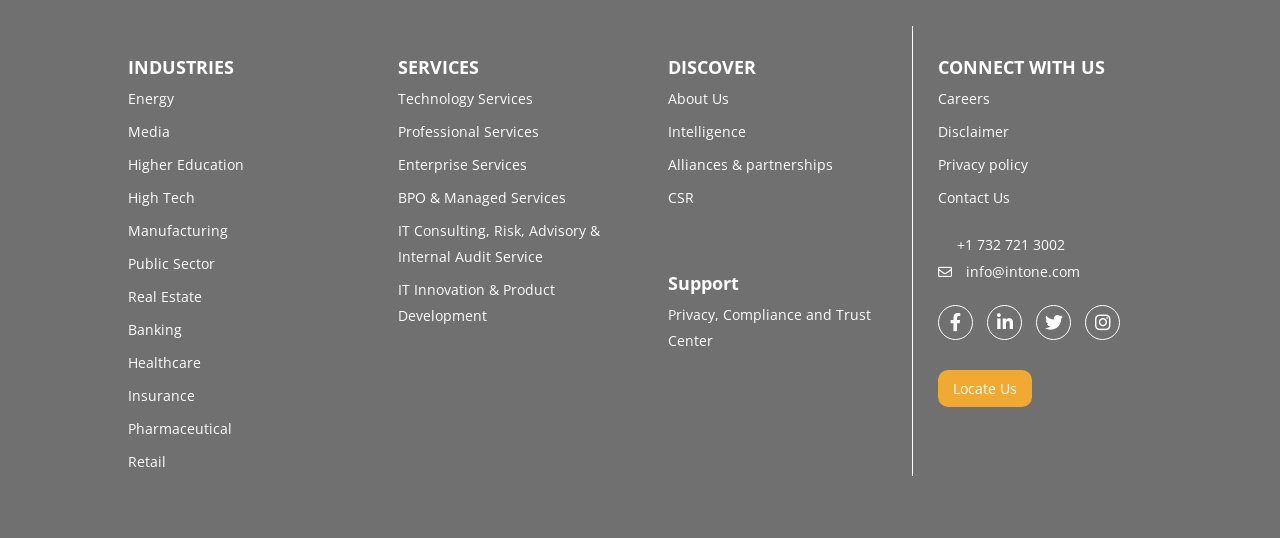Provide the bounding box coordinates of the HTML element this sentence describes: "IT Innovation & Product Development". The bounding box coordinates consist of four float numbers between 0 and 1, i.e., [left, top, right, bottom].

[0.311, 0.52, 0.434, 0.604]